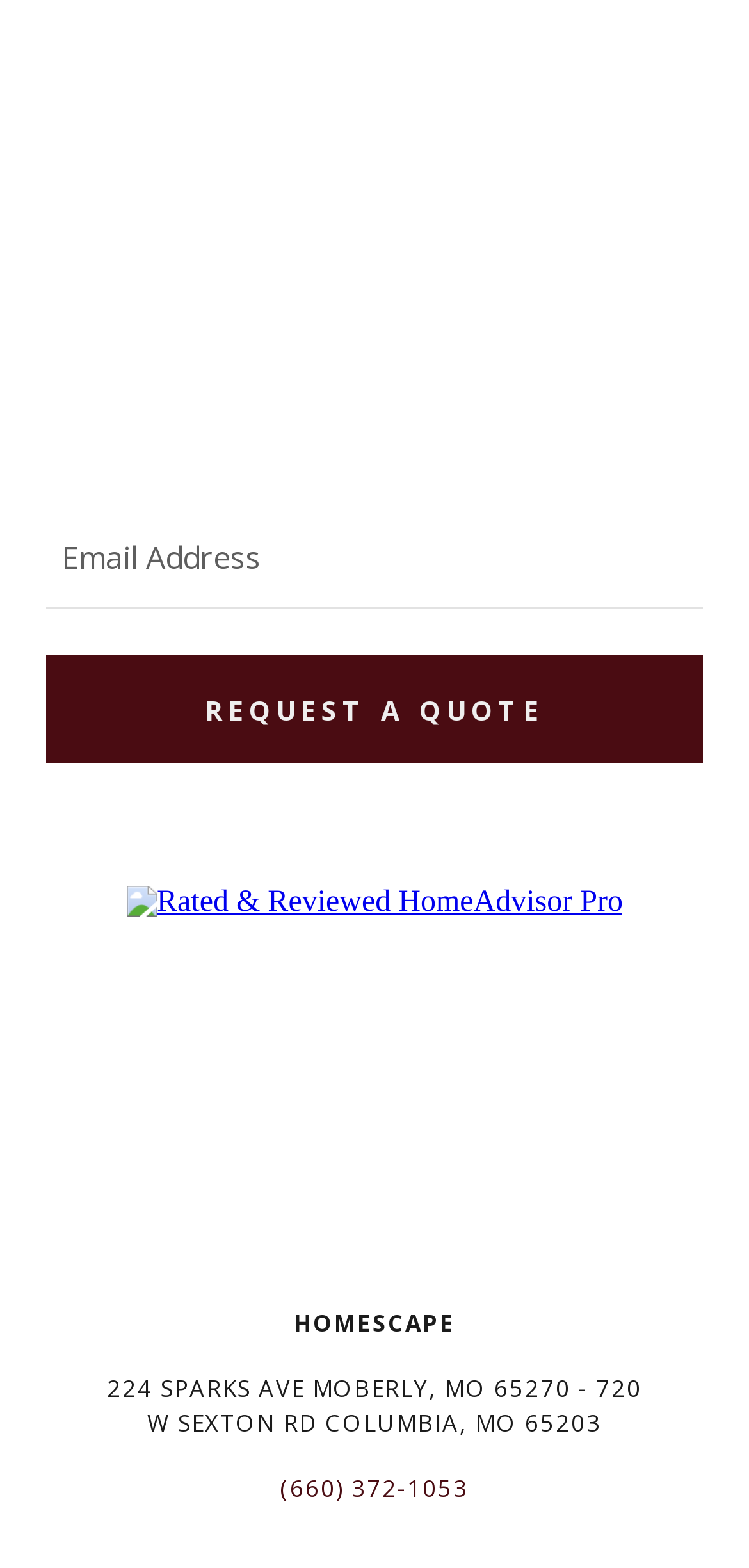Consider the image and give a detailed and elaborate answer to the question: 
What is the company name?

The company name can be found in the static text element with the text 'HOMESCAPE' located at the bottom of the page, which is likely to be the company's logo or branding.